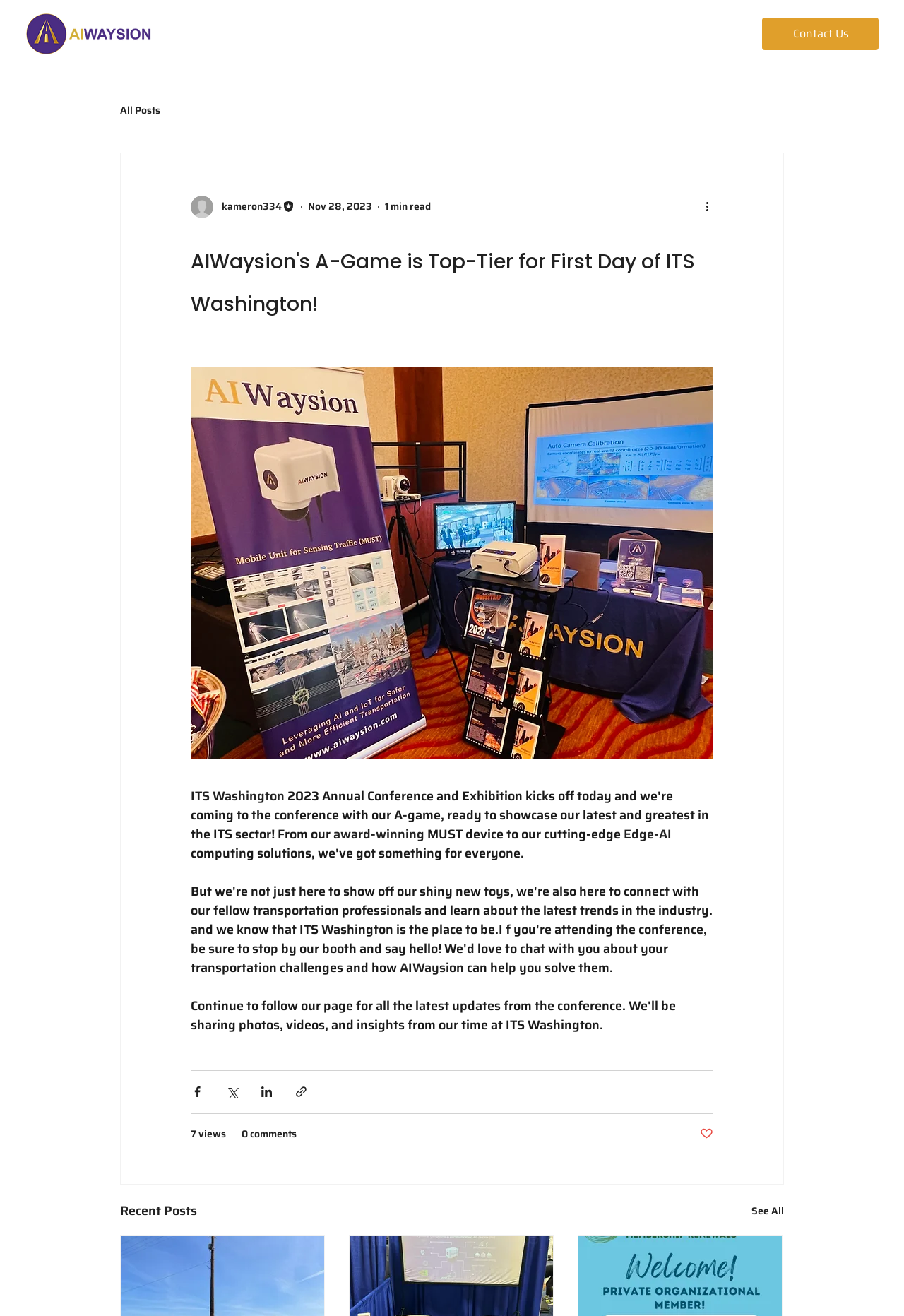What is the date of the article?
From the image, respond using a single word or phrase.

Nov 28, 2023